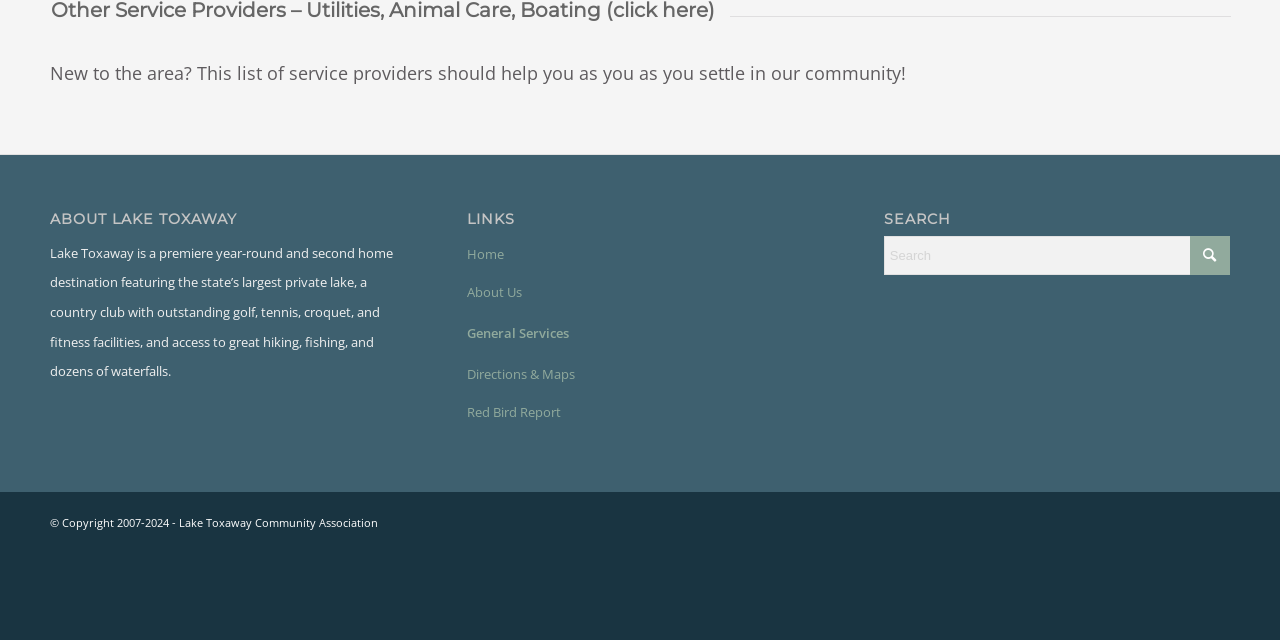Please find the bounding box for the UI component described as follows: "parent_node: Website name="url"".

None